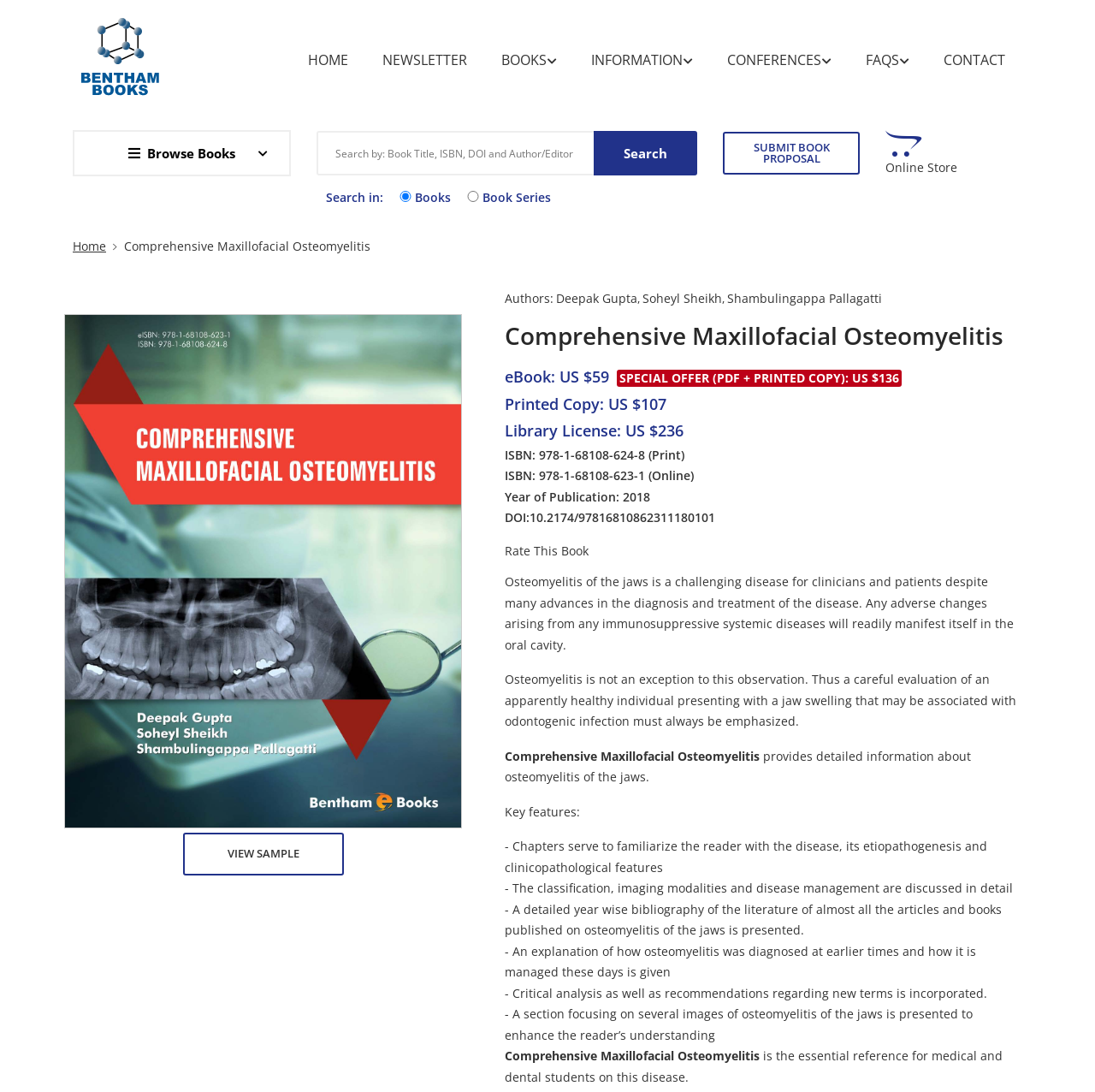Specify the bounding box coordinates of the area to click in order to execute this command: 'Explore the CONFERENCES section'. The coordinates should consist of four float numbers ranging from 0 to 1, and should be formatted as [left, top, right, bottom].

[0.68, 0.016, 0.775, 0.078]